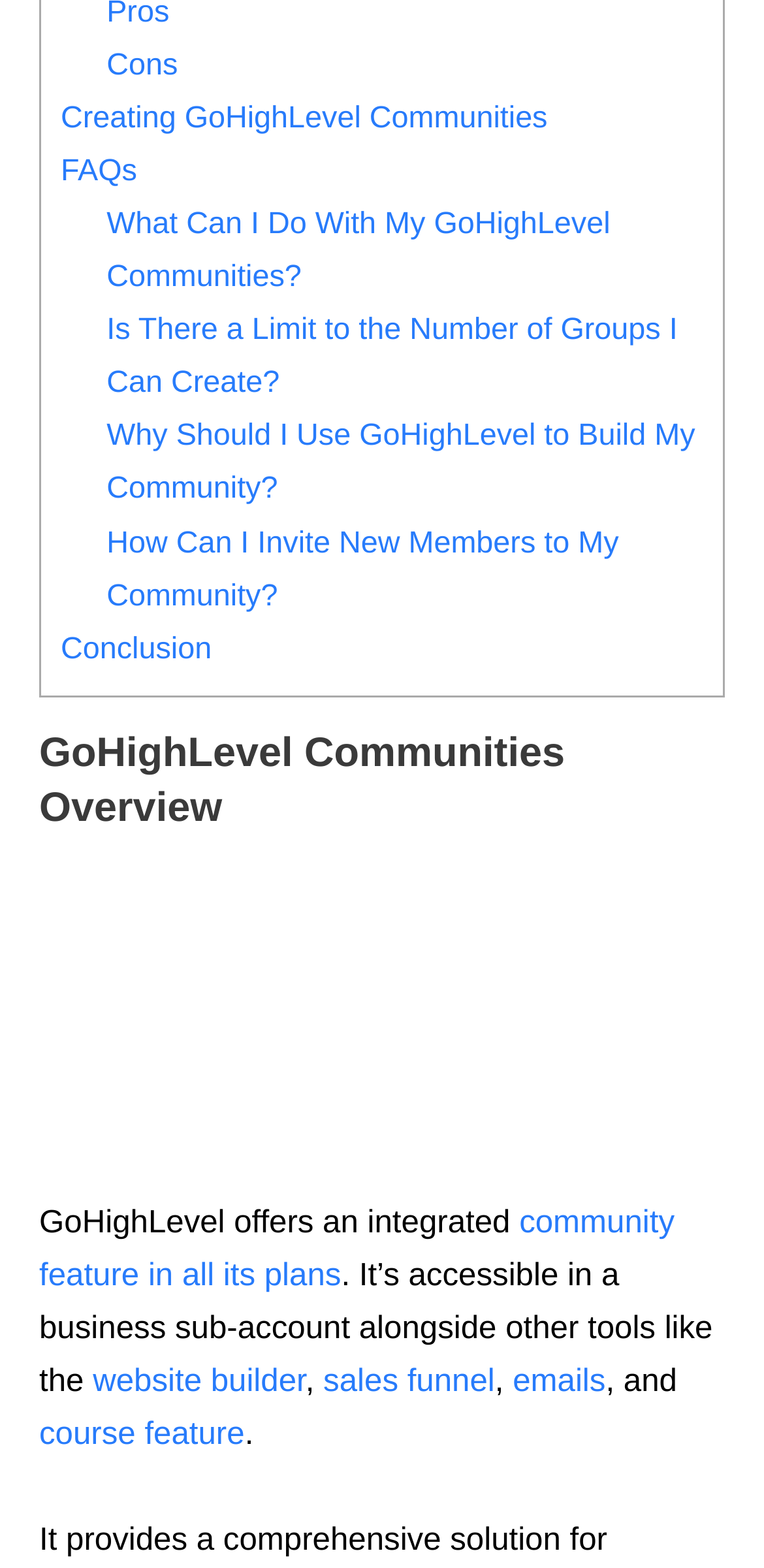What is GoHighLevel?
Could you give a comprehensive explanation in response to this question?

Based on the webpage, GoHighLevel is an integrated community feature that is accessible in a business sub-account alongside other tools like the website builder, sales funnel, emails, and course feature.